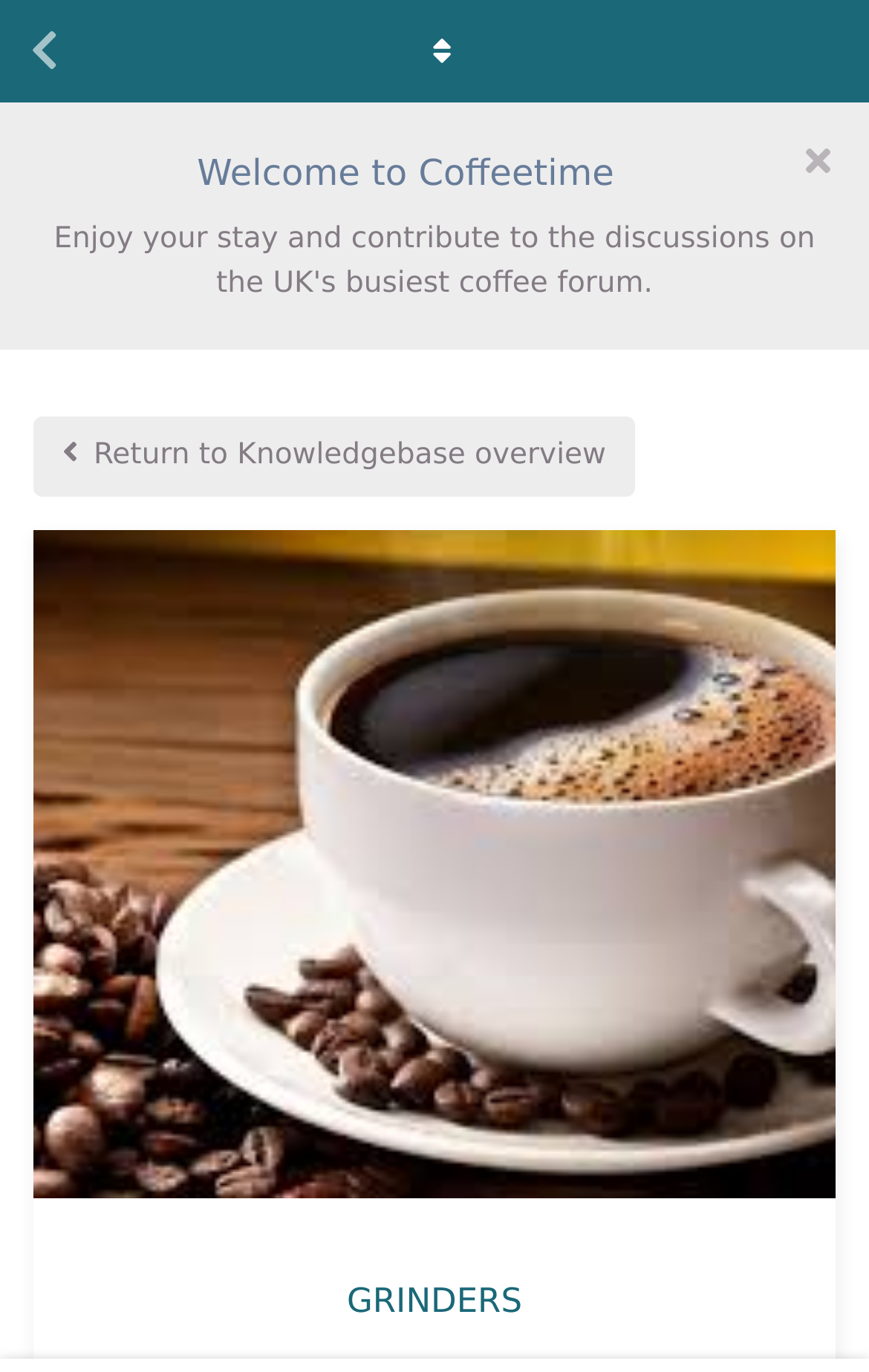Answer with a single word or phrase: 
What is the name of the category link at the bottom?

GRINDERS